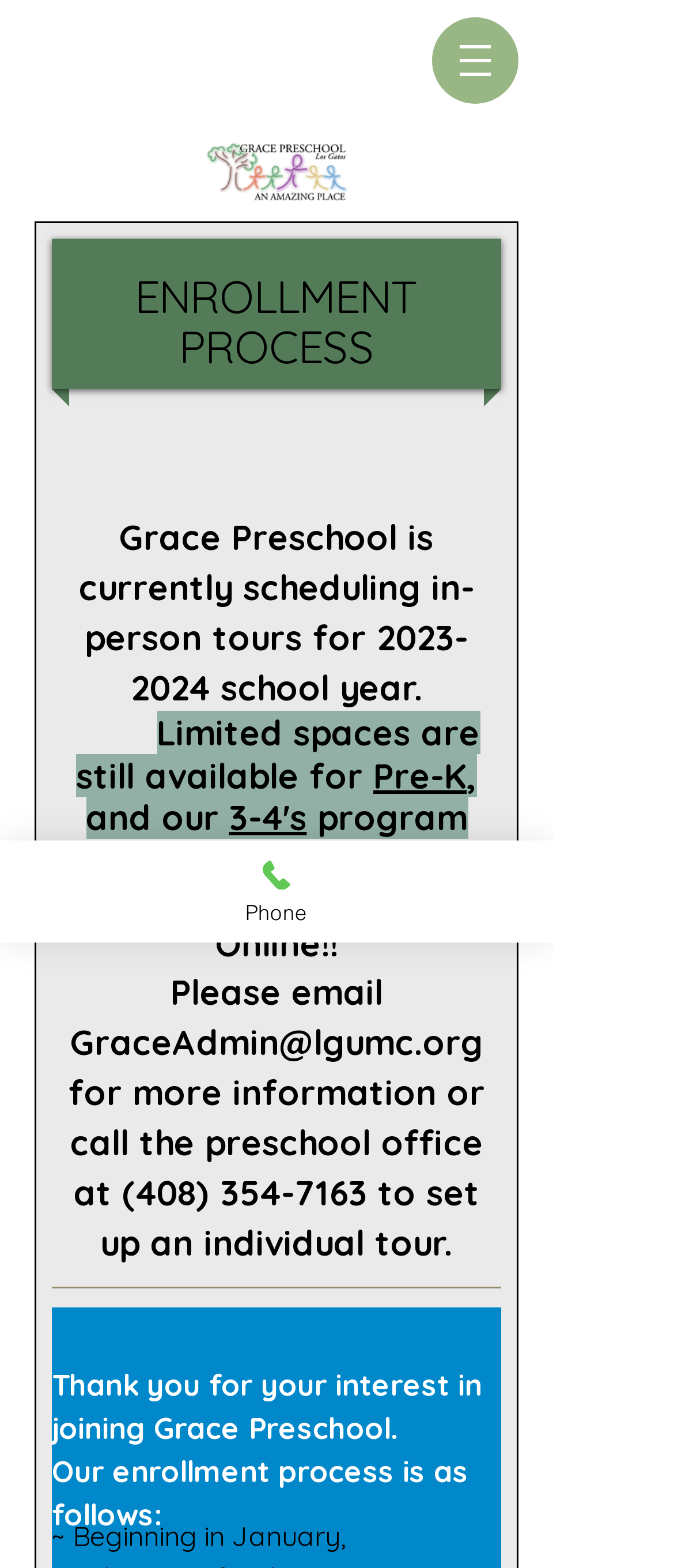Generate an in-depth caption that captures all aspects of the webpage.

The webpage is about the OLD Enrollment Process at Grace Preschool, Los Gatos, California. At the top, there is a navigation menu labeled "Site" with a button that has a popup menu. To the right of the navigation menu, there is an image related to Los Gatos United Methodist Church preschool.

Below the navigation menu, there is a heading that reads "ENROLLMENT PROCESS". Underneath the heading, there is a paragraph of text that explains that Grace Preschool is currently scheduling in-person tours for the 2023-2024 school year. The paragraph also mentions that limited spaces are still available for Pre-K and their program.

Following the paragraph, there is a section that announces that applications are available online. It provides contact information, including an email address and phone number, for those who want to learn more or schedule a tour.

At the bottom of the page, there is a message thanking users for their interest in joining Grace Preschool and outlining the enrollment process. There is also a link to a phone number on the left side of the page, accompanied by an image.